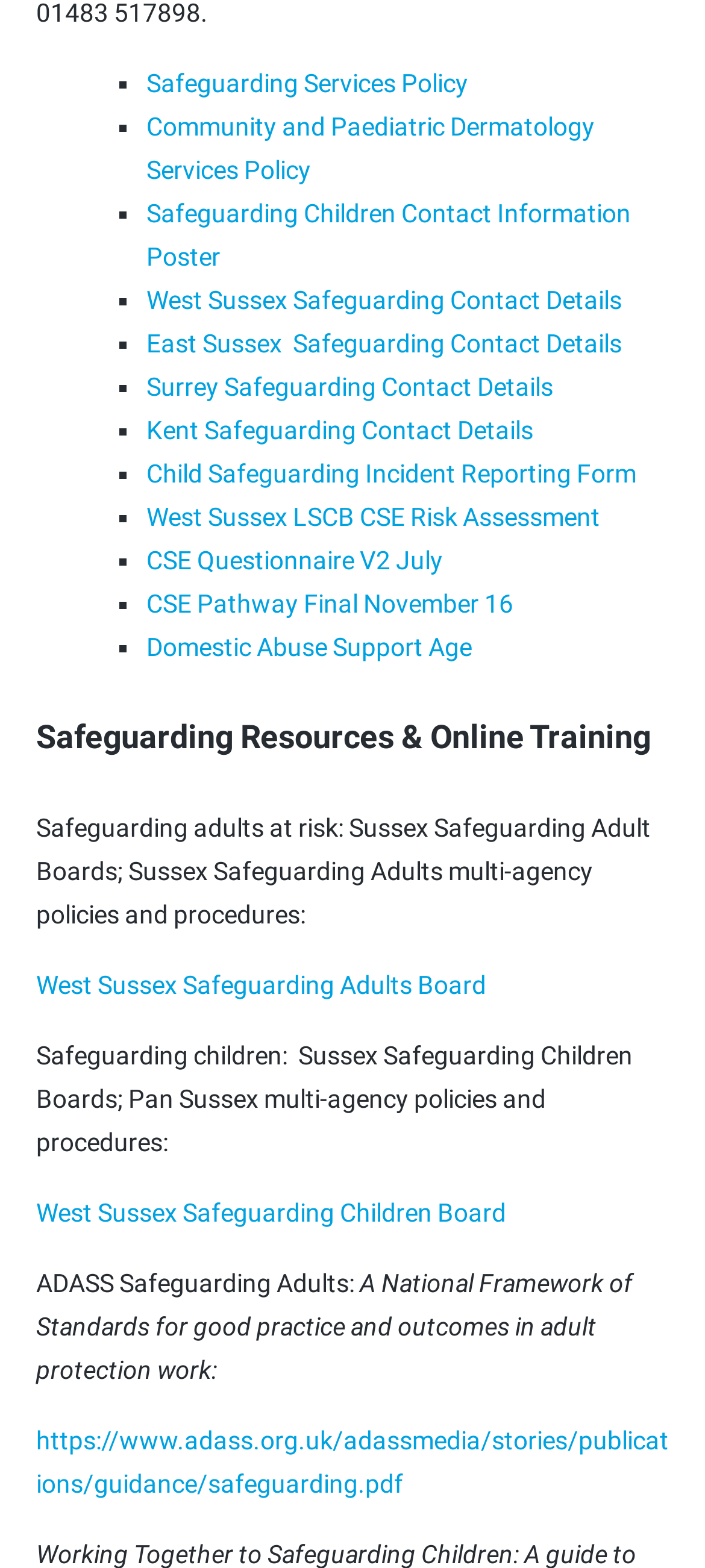What is the topic of the static text below the heading 'Safeguarding Resources & Online Training'?
Answer with a single word or phrase, using the screenshot for reference.

Safeguarding adults at risk